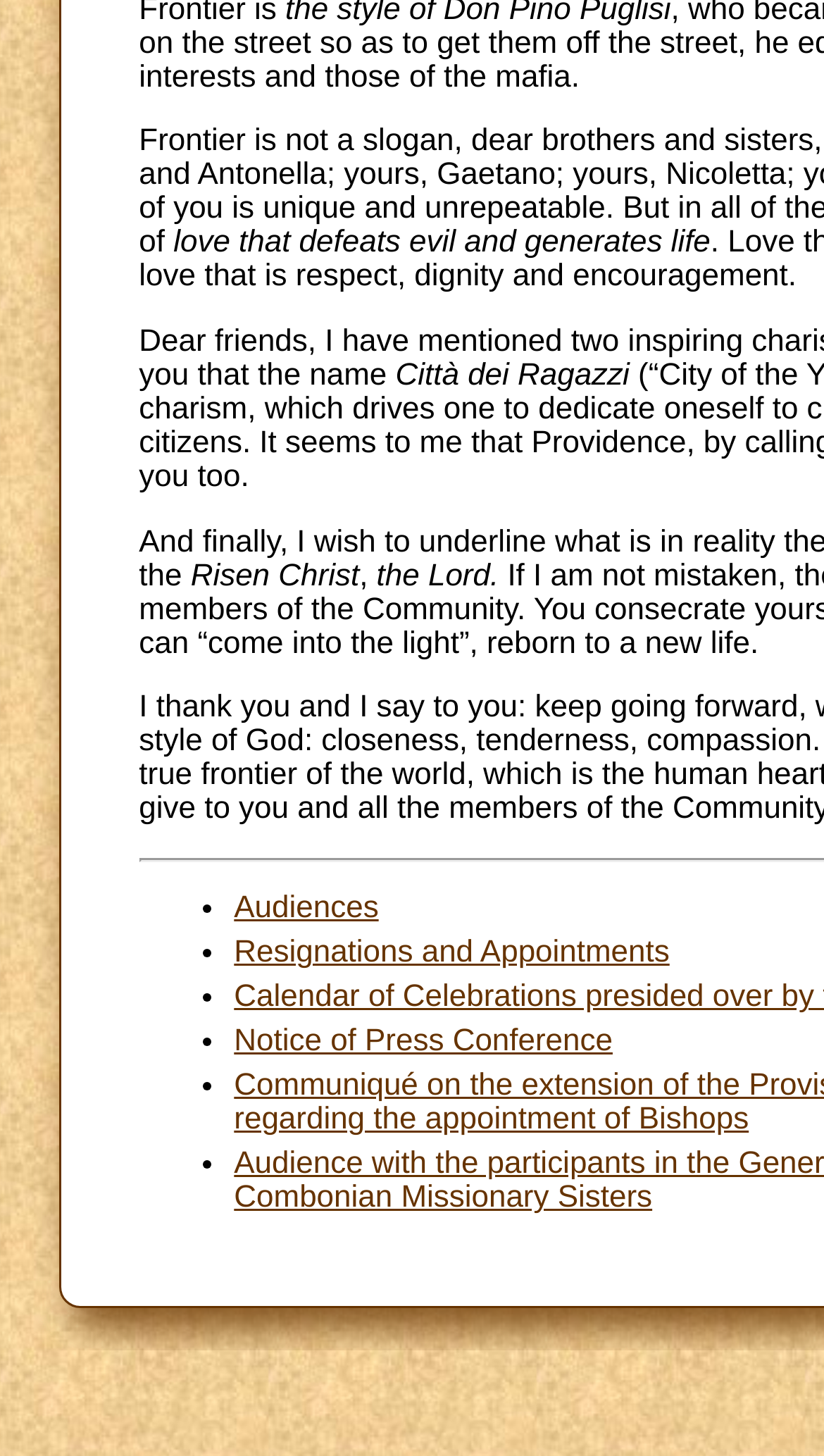Locate the bounding box of the UI element defined by this description: "Resignations and Appointments". The coordinates should be given as four float numbers between 0 and 1, formatted as [left, top, right, bottom].

[0.284, 0.644, 0.813, 0.667]